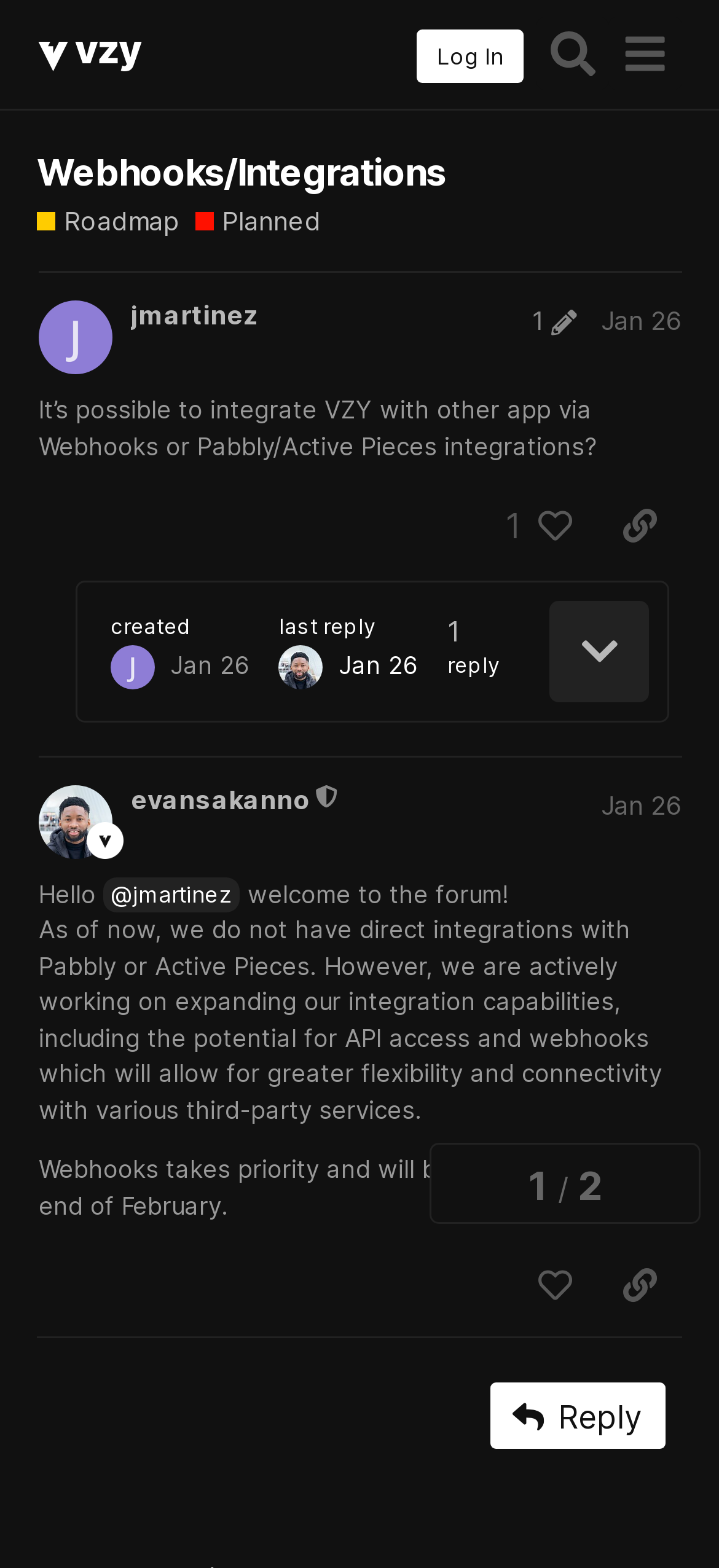Identify the bounding box coordinates for the UI element described as: "Reply".

[0.681, 0.881, 0.925, 0.925]